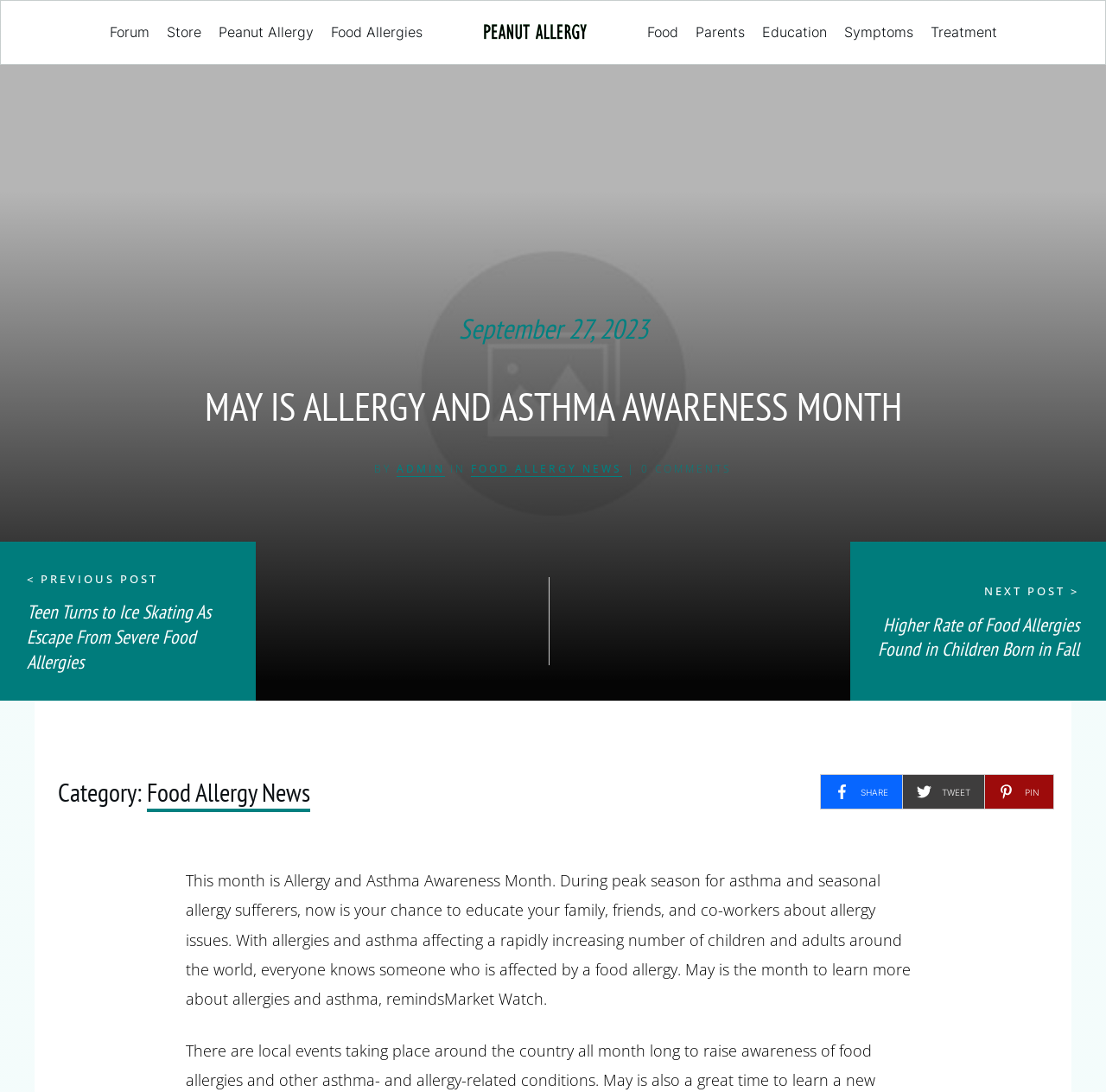Locate the UI element that matches the description Store in the webpage screenshot. Return the bounding box coordinates in the format (top-left x, top-left y, bottom-right x, bottom-right y), with values ranging from 0 to 1.

[0.15, 0.022, 0.182, 0.037]